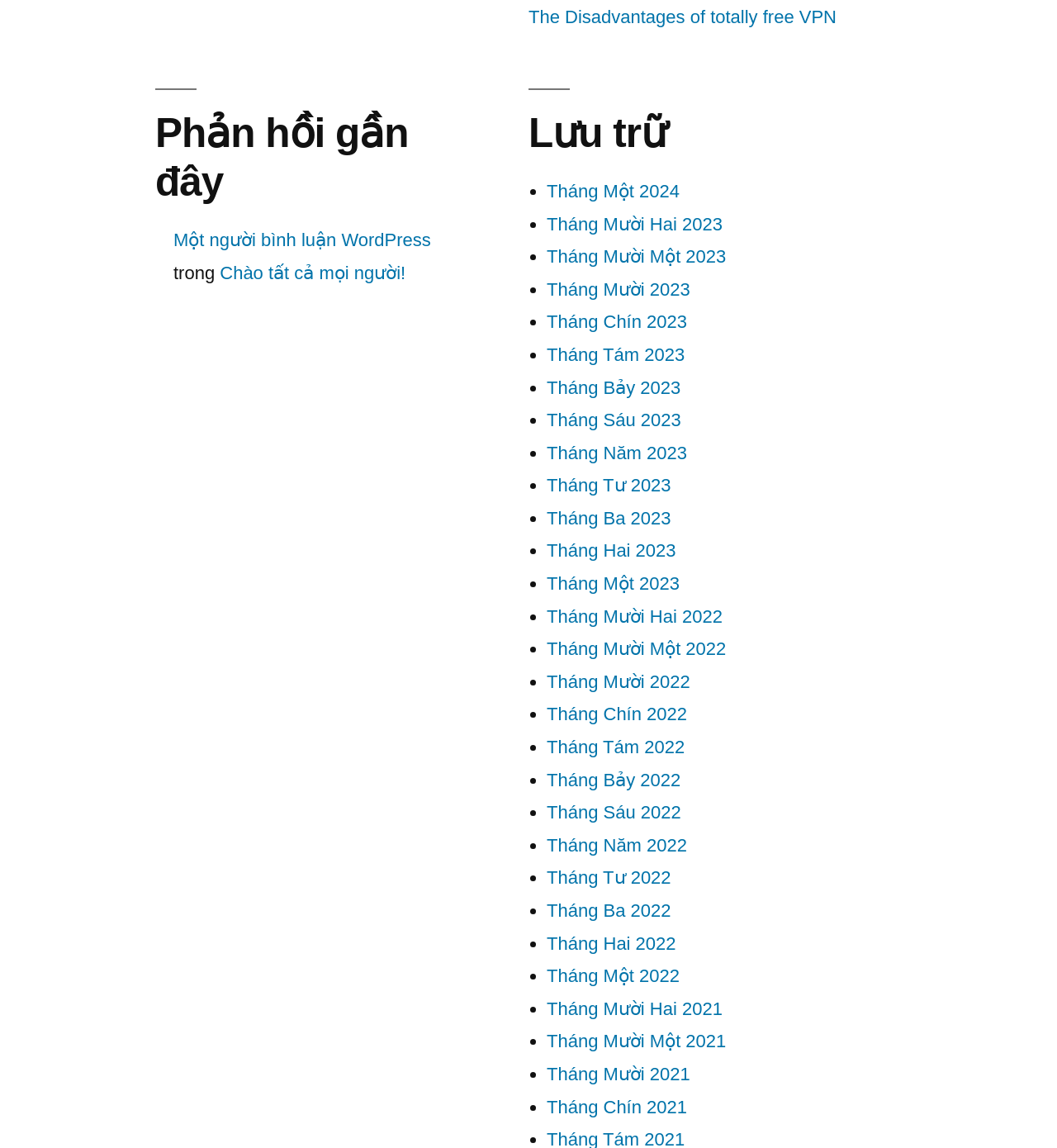What is the title of the article?
Look at the image and provide a detailed response to the question.

I found the title of the article by looking at the top section of the webpage, where it says 'The Disadvantages of totally free VPN'.